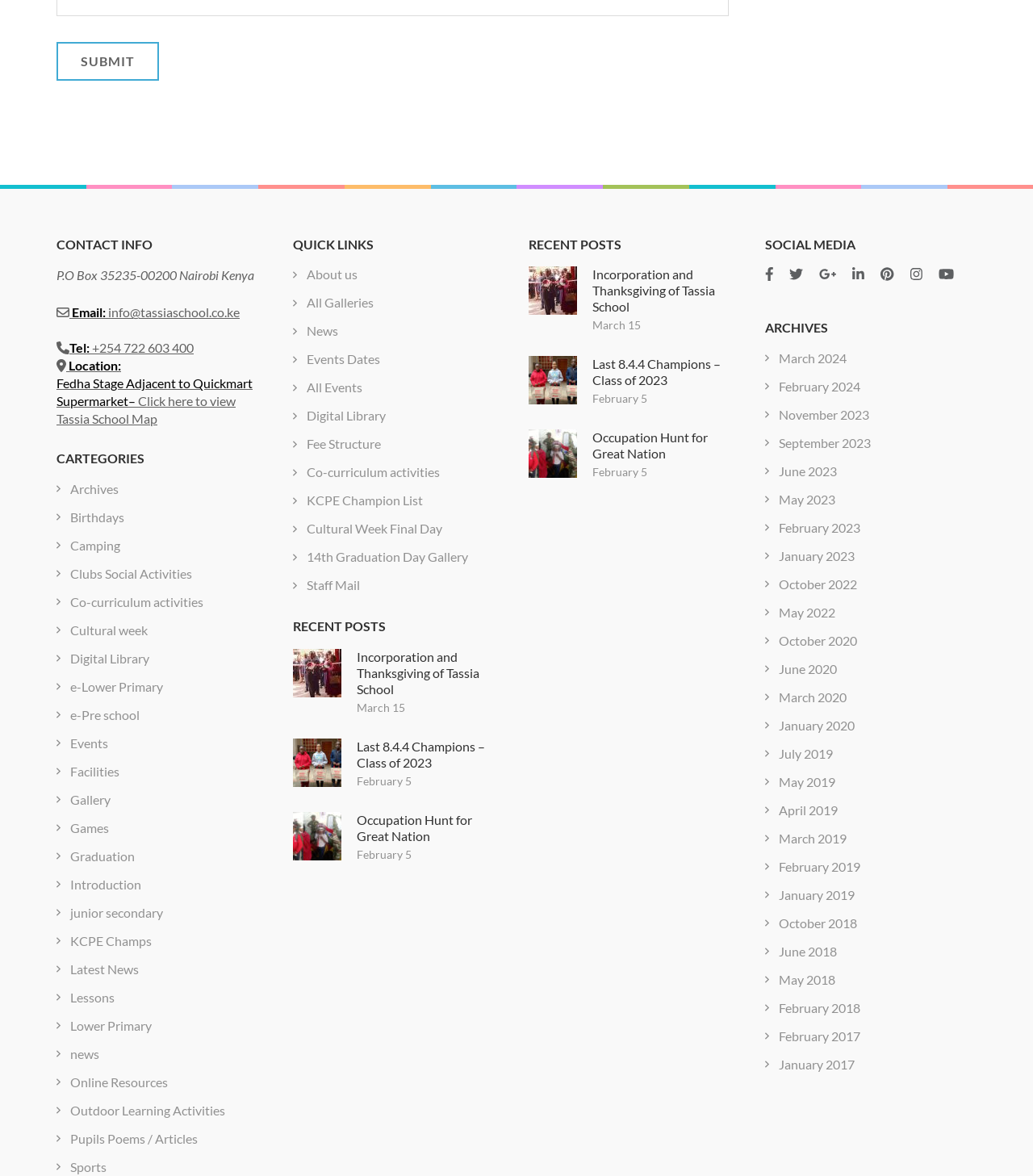What is the purpose of the 'Submit' button?
Relying on the image, give a concise answer in one word or a brief phrase.

Unknown